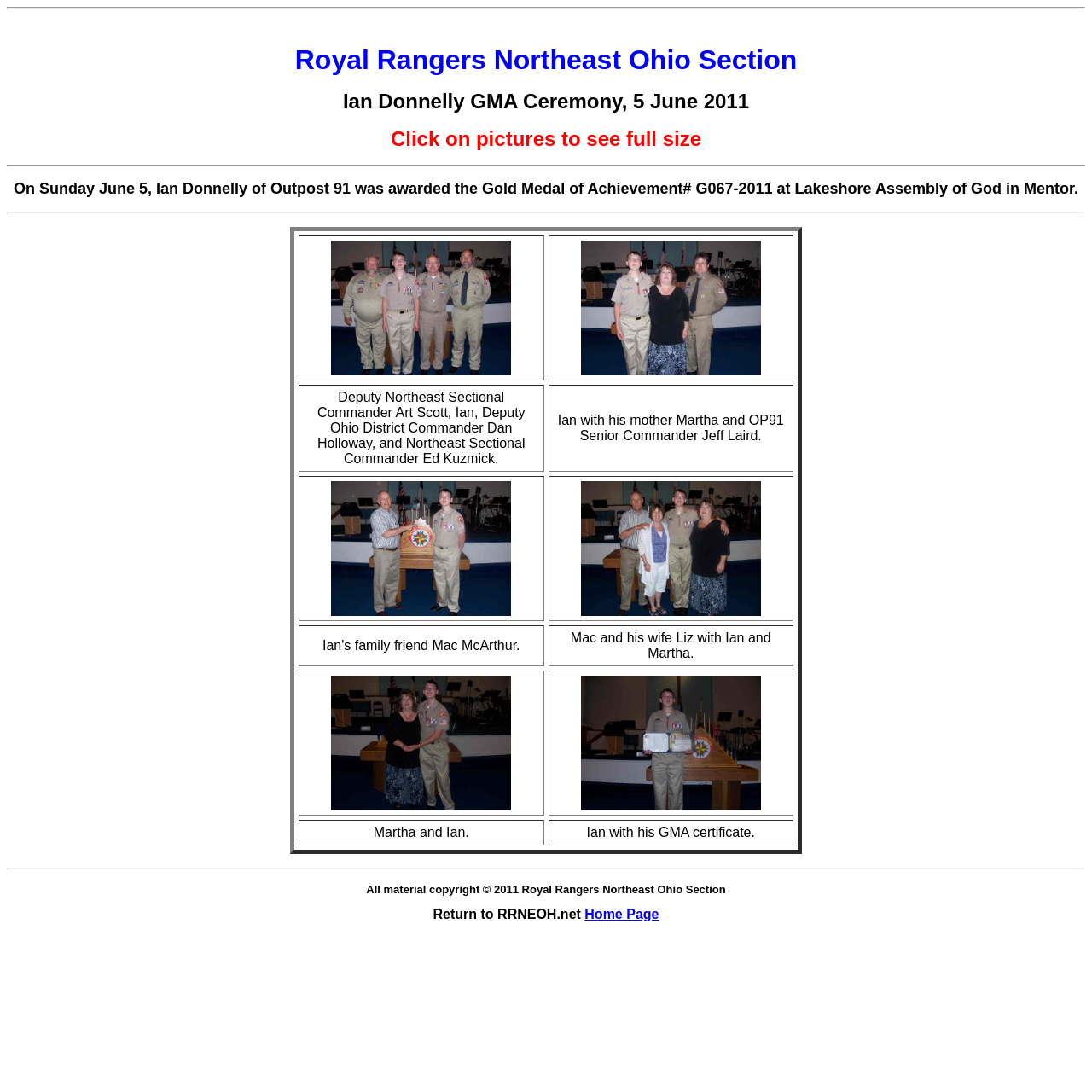Where can you go by clicking 'Home Page'?
Based on the content of the image, thoroughly explain and answer the question.

The link 'Home Page' is described in the text 'Return to RRNEOH.net' which suggests that clicking on 'Home Page' will take the user to the RRNEOH.net website.